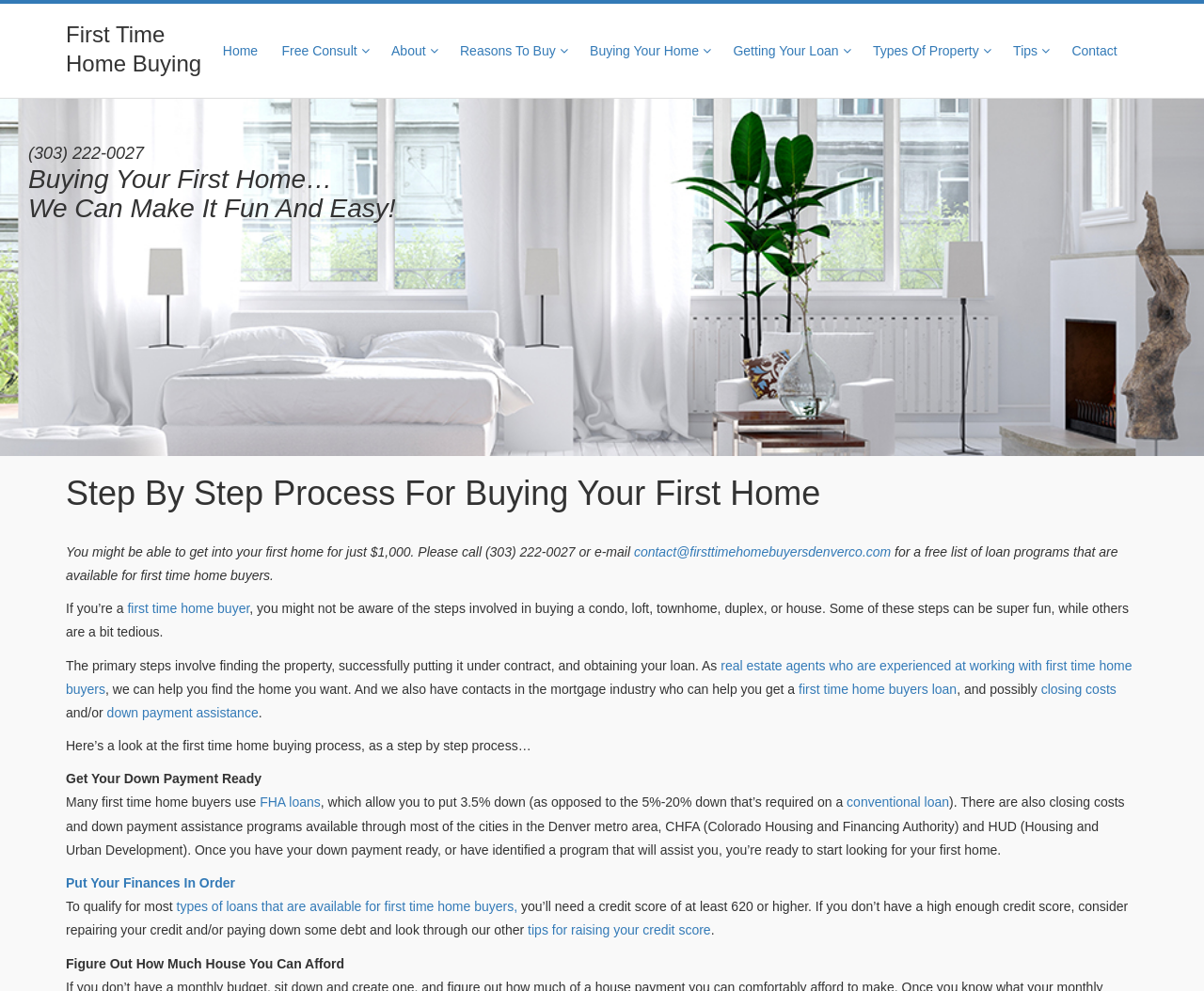Indicate the bounding box coordinates of the element that must be clicked to execute the instruction: "Email contact@firsttimehomebuyersdenverco.com for loan programs". The coordinates should be given as four float numbers between 0 and 1, i.e., [left, top, right, bottom].

[0.526, 0.549, 0.74, 0.564]